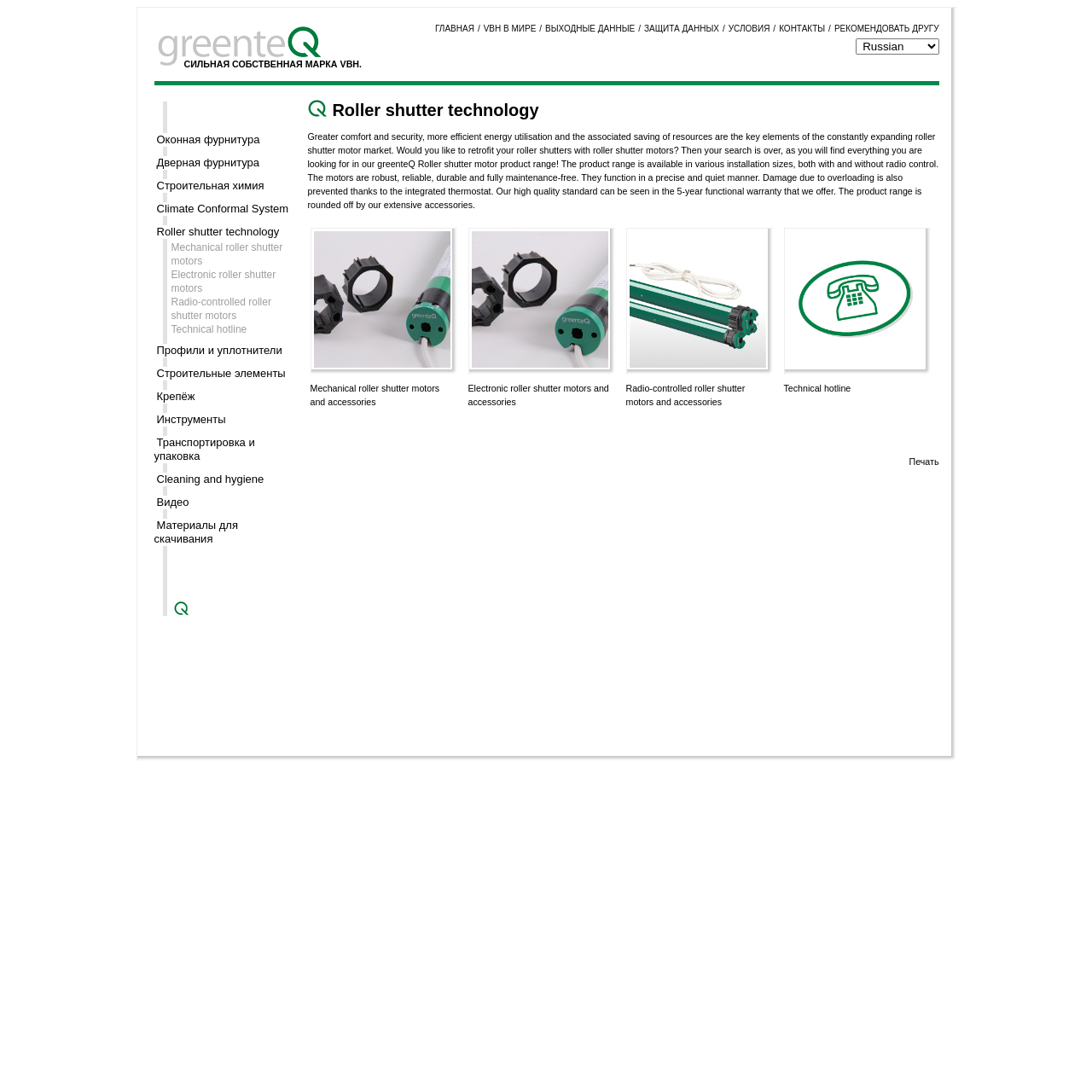Find and specify the bounding box coordinates that correspond to the clickable region for the instruction: "Click on the 'Оконная фурнитура' link".

[0.141, 0.122, 0.238, 0.134]